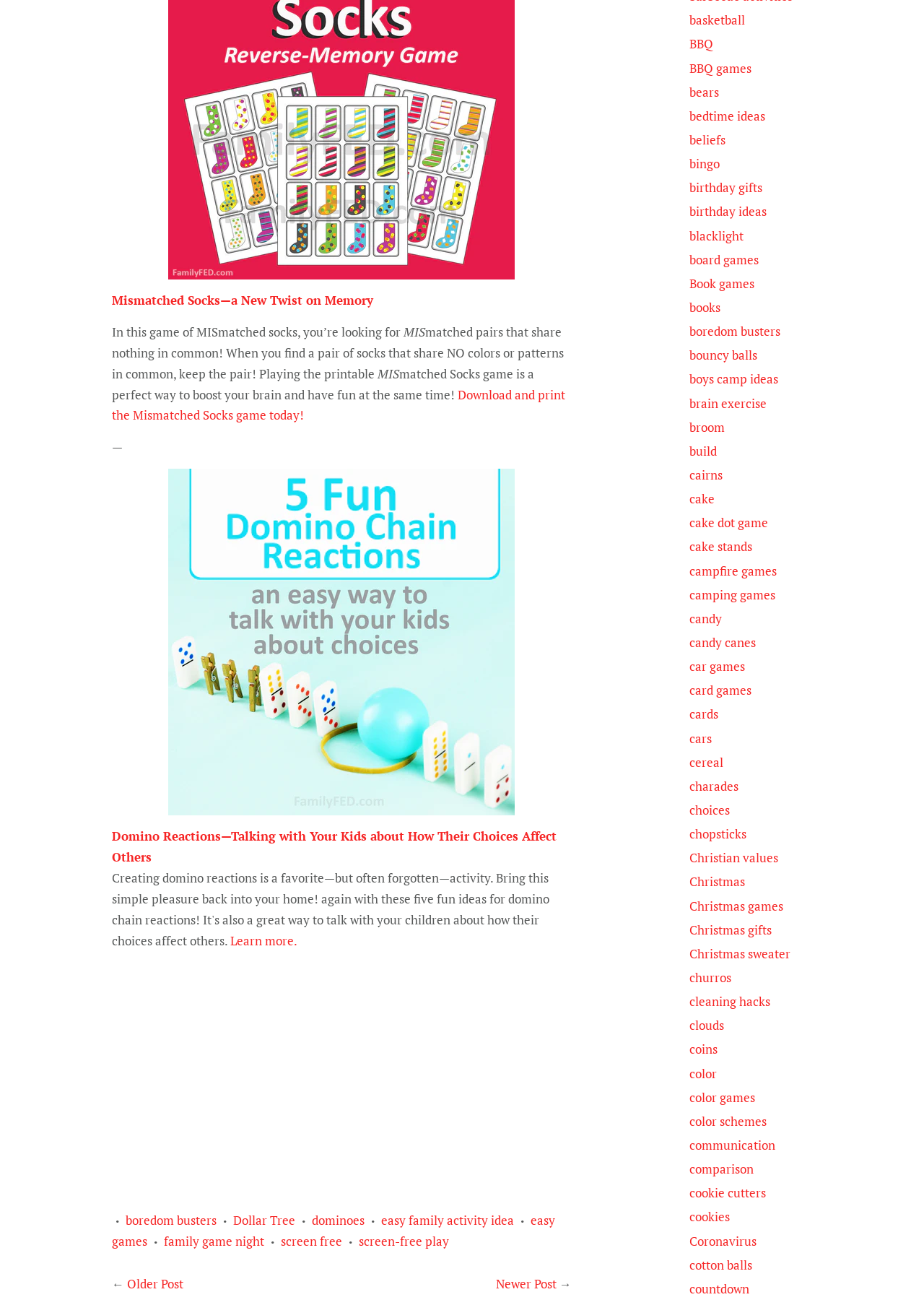Predict the bounding box of the UI element based on this description: "boys camp ideas".

[0.746, 0.284, 0.842, 0.297]